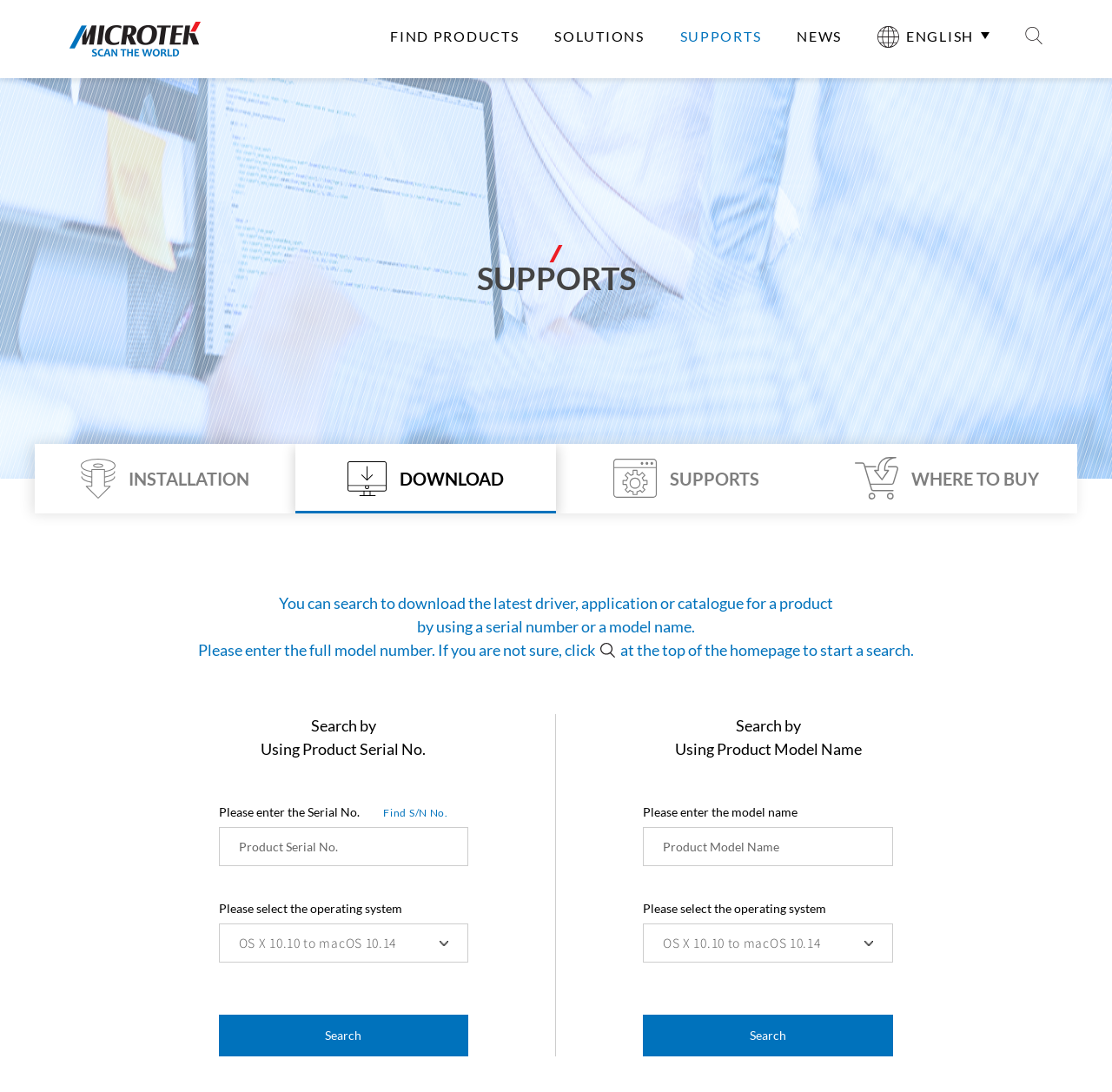Pinpoint the bounding box coordinates of the element to be clicked to execute the instruction: "Search by product serial number".

[0.197, 0.737, 0.323, 0.75]